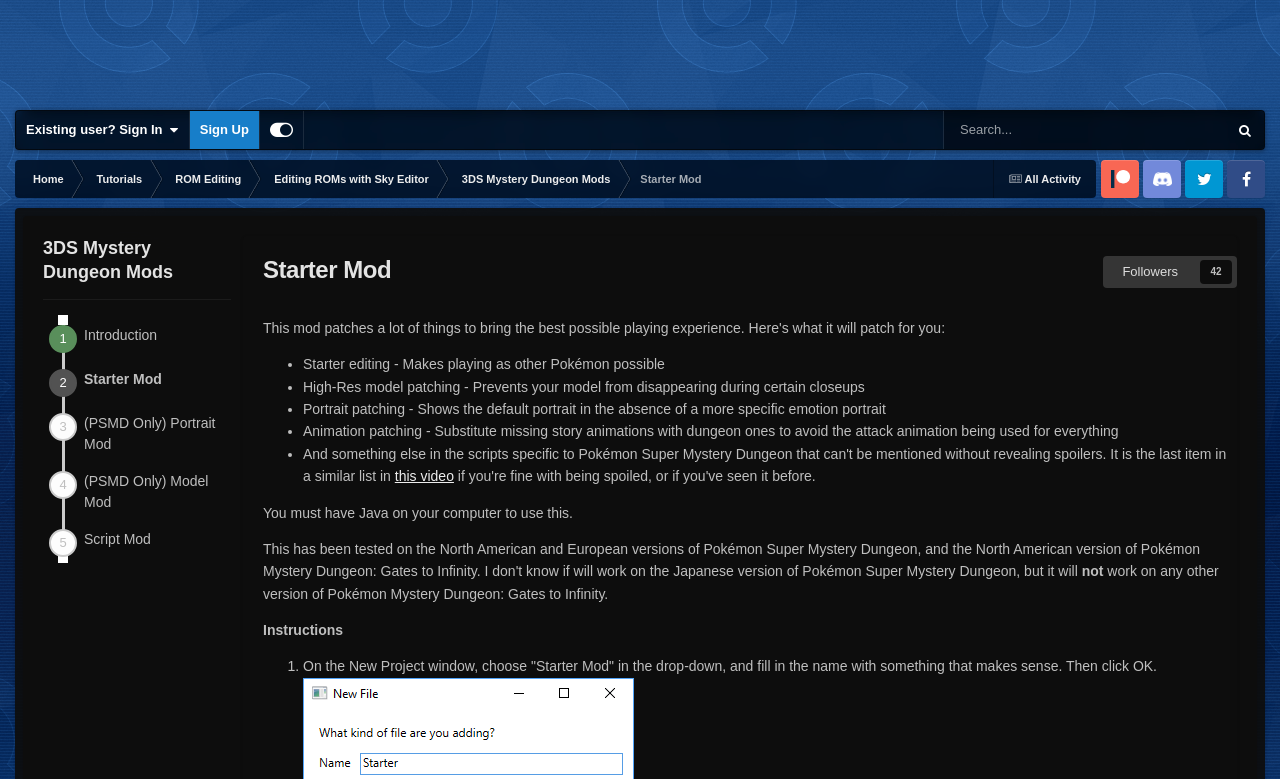Specify the bounding box coordinates of the element's area that should be clicked to execute the given instruction: "Click the 'Home' link". The coordinates should be four float numbers between 0 and 1, i.e., [left, top, right, bottom].

[0.231, 0.009, 0.302, 0.068]